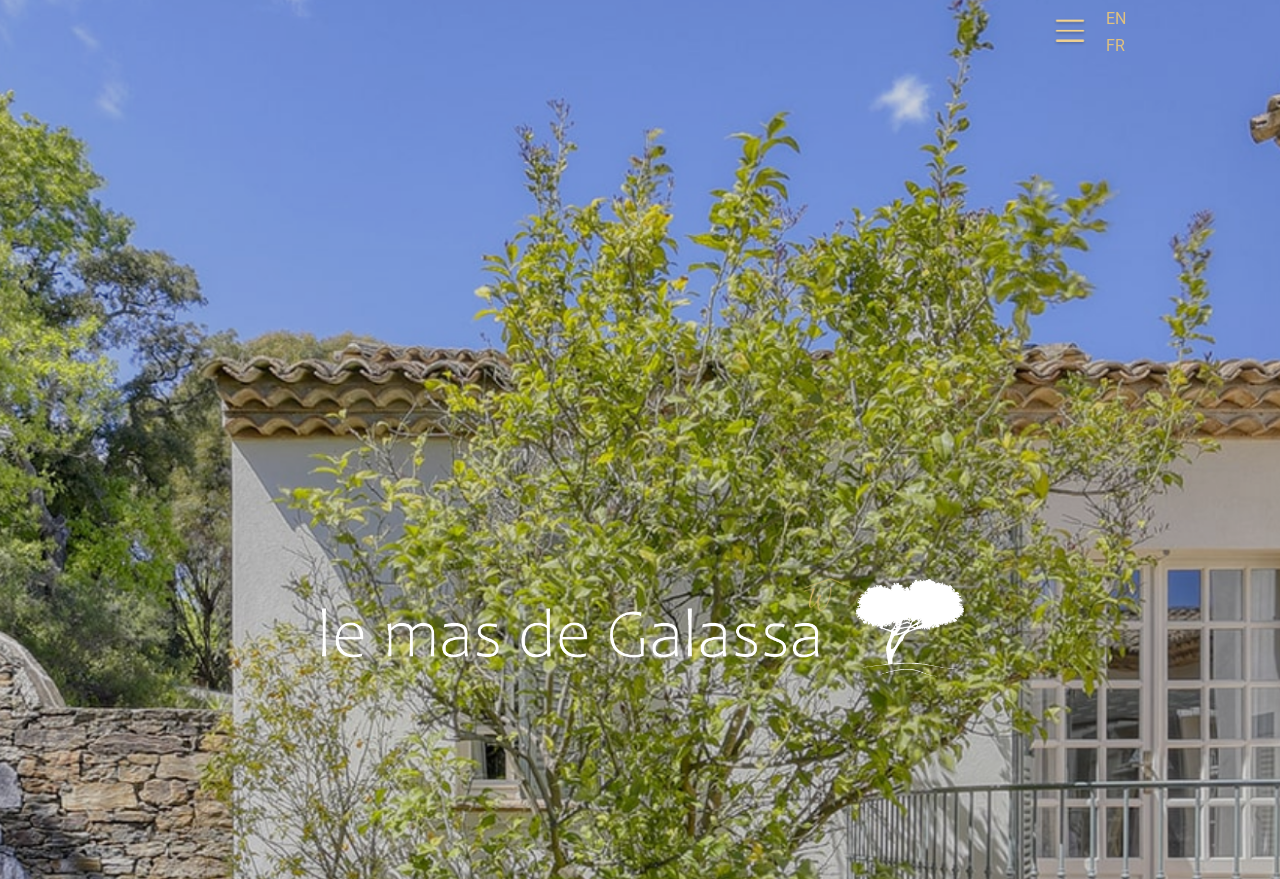Please examine the image and provide a detailed answer to the question: What language options are available?

I can see two language options, 'EN' and 'FR', which are likely English and French, respectively, located at the top right corner of the webpage.